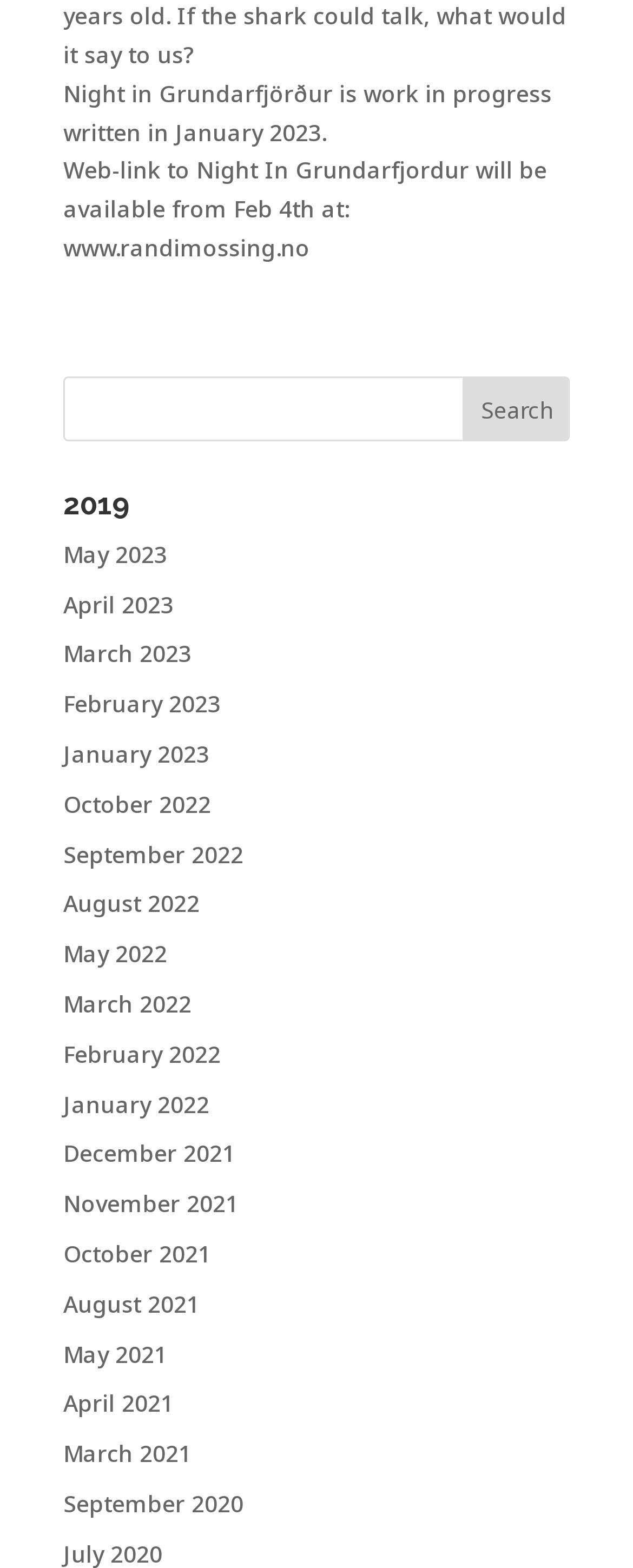Please identify the bounding box coordinates of the clickable area that will allow you to execute the instruction: "view January 2022".

[0.1, 0.694, 0.331, 0.714]